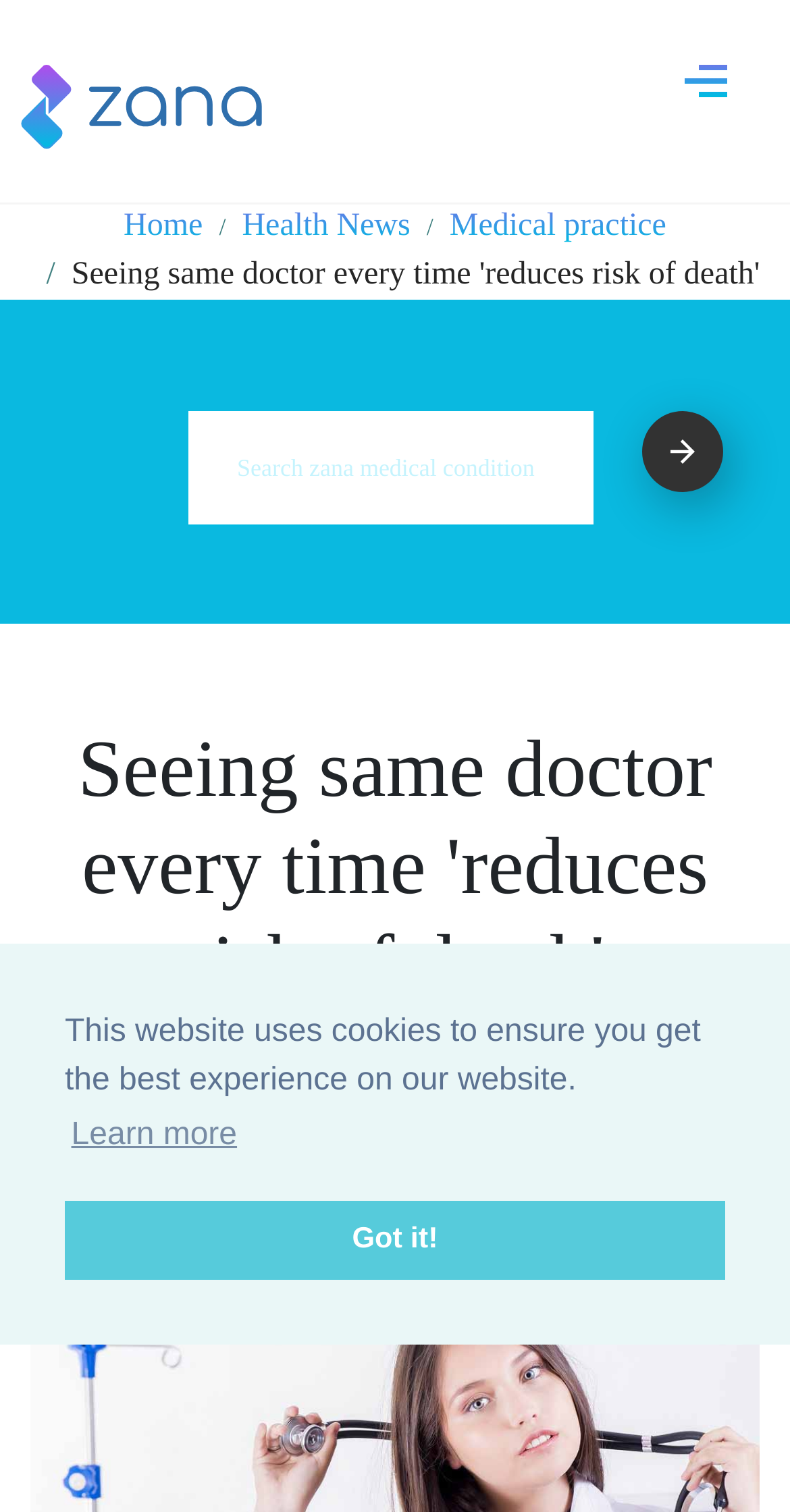Highlight the bounding box coordinates of the element you need to click to perform the following instruction: "Toggle navigation."

[0.864, 0.035, 0.923, 0.07]